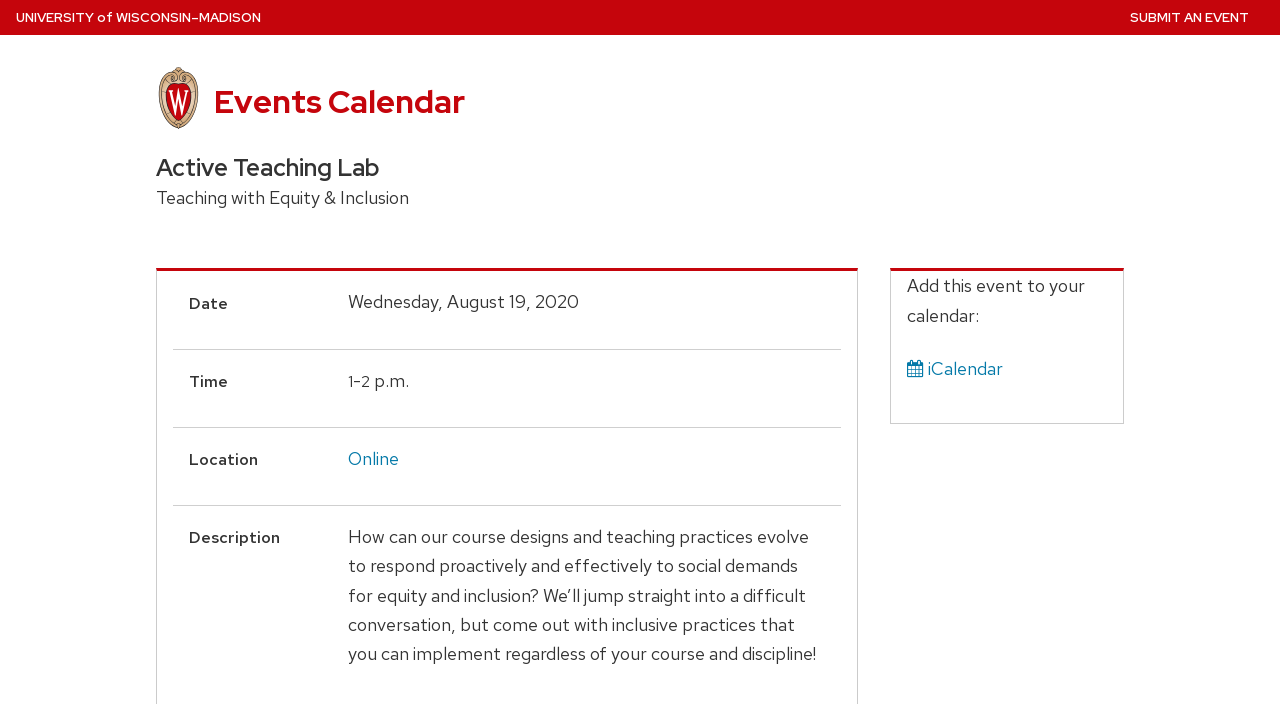Please identify the webpage's heading and generate its text content.

Active Teaching Lab